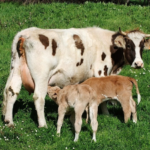Respond to the question below with a single word or phrase:
What is the significance of the scene in the image?

Care and nurturing